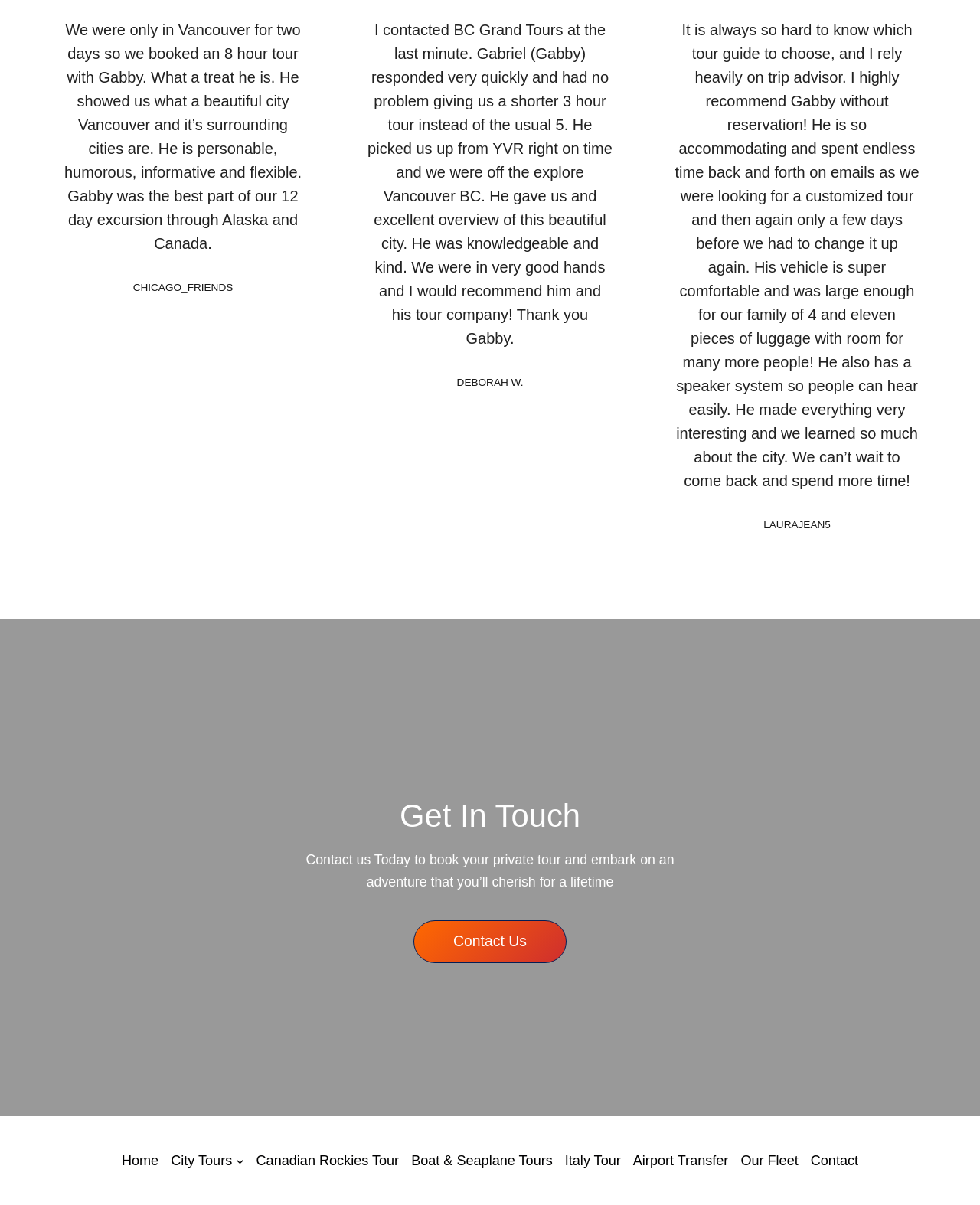Determine the bounding box coordinates of the region to click in order to accomplish the following instruction: "Click the 'General Tips' text". Provide the coordinates as four float numbers between 0 and 1, specifically [left, top, right, bottom].

None